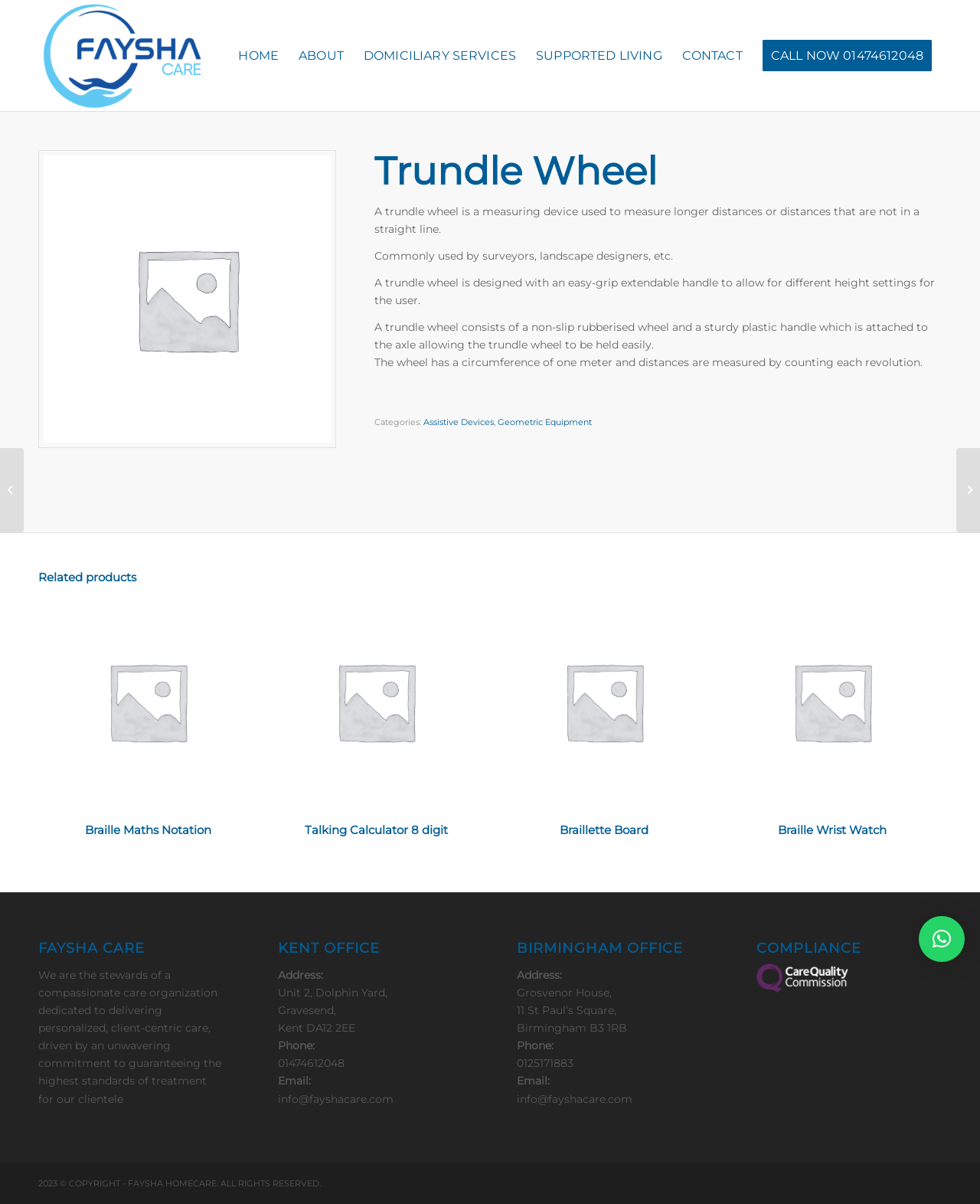How many offices does Faysha Care have?
Provide a thorough and detailed answer to the question.

I found the answer by looking at the contact information section, where two offices are listed: the Kent office and the Birmingham office.